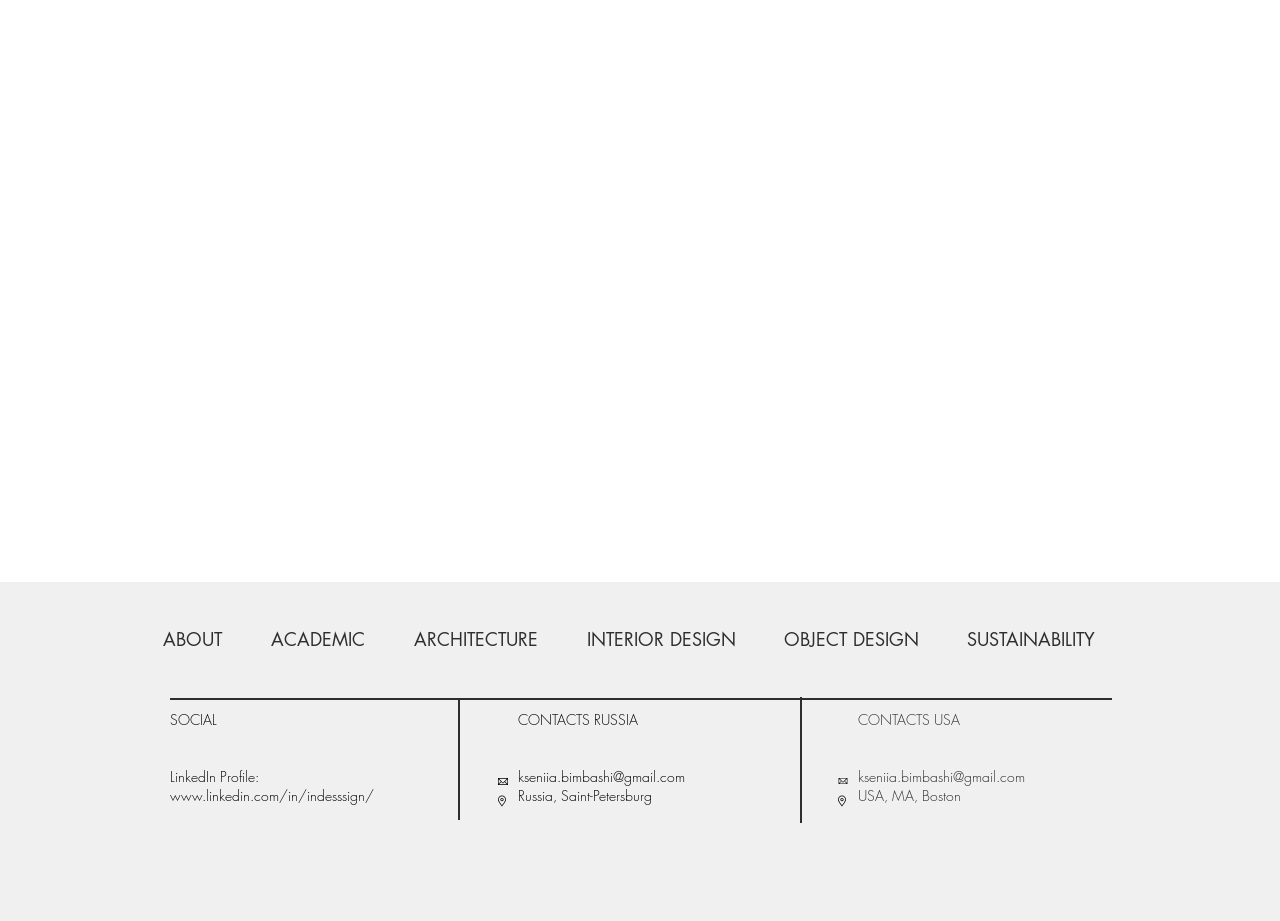Specify the bounding box coordinates for the region that must be clicked to perform the given instruction: "Enter your name".

None